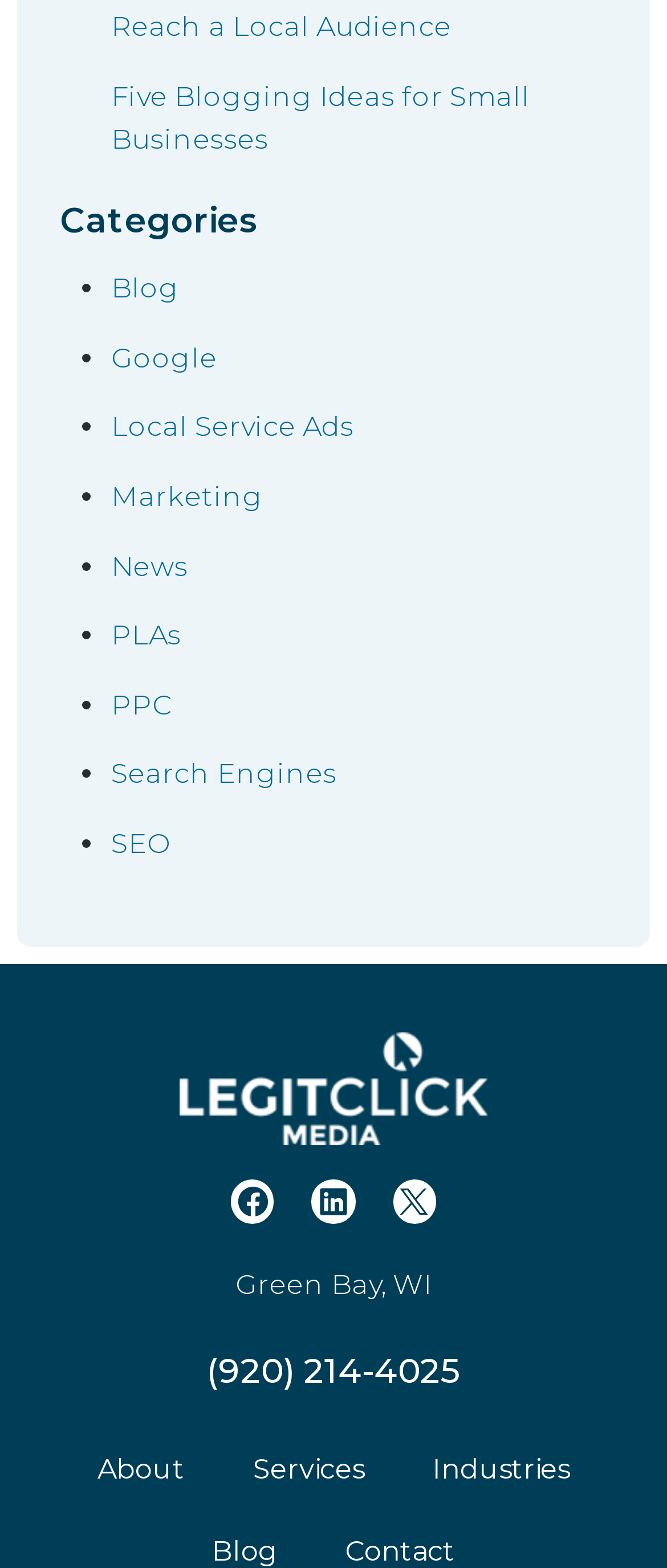What is the location of the business? Please answer the question using a single word or phrase based on the image.

Green Bay, WI